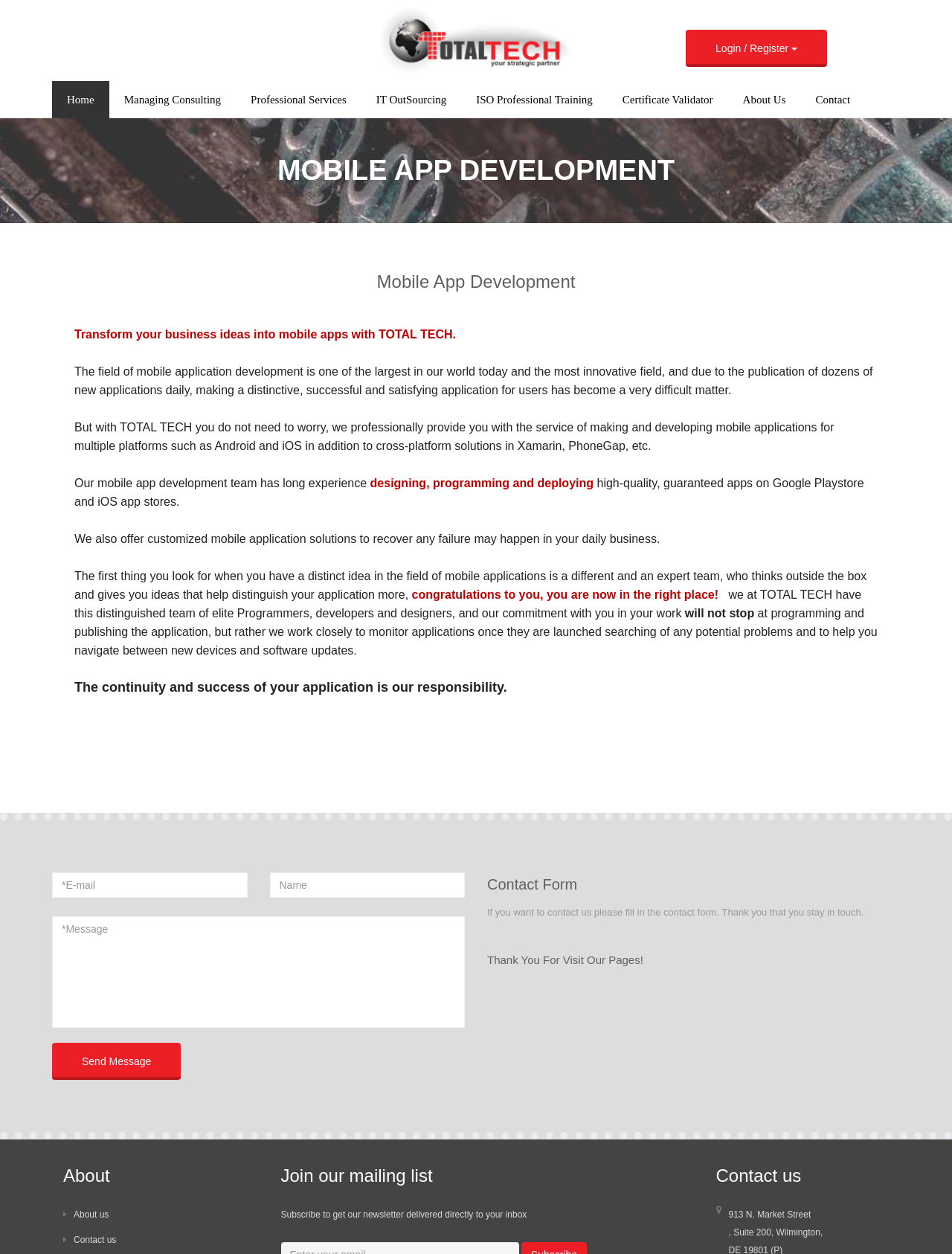Please specify the bounding box coordinates of the element that should be clicked to execute the given instruction: 'Go to the McMaster Library homepage'. Ensure the coordinates are four float numbers between 0 and 1, expressed as [left, top, right, bottom].

None